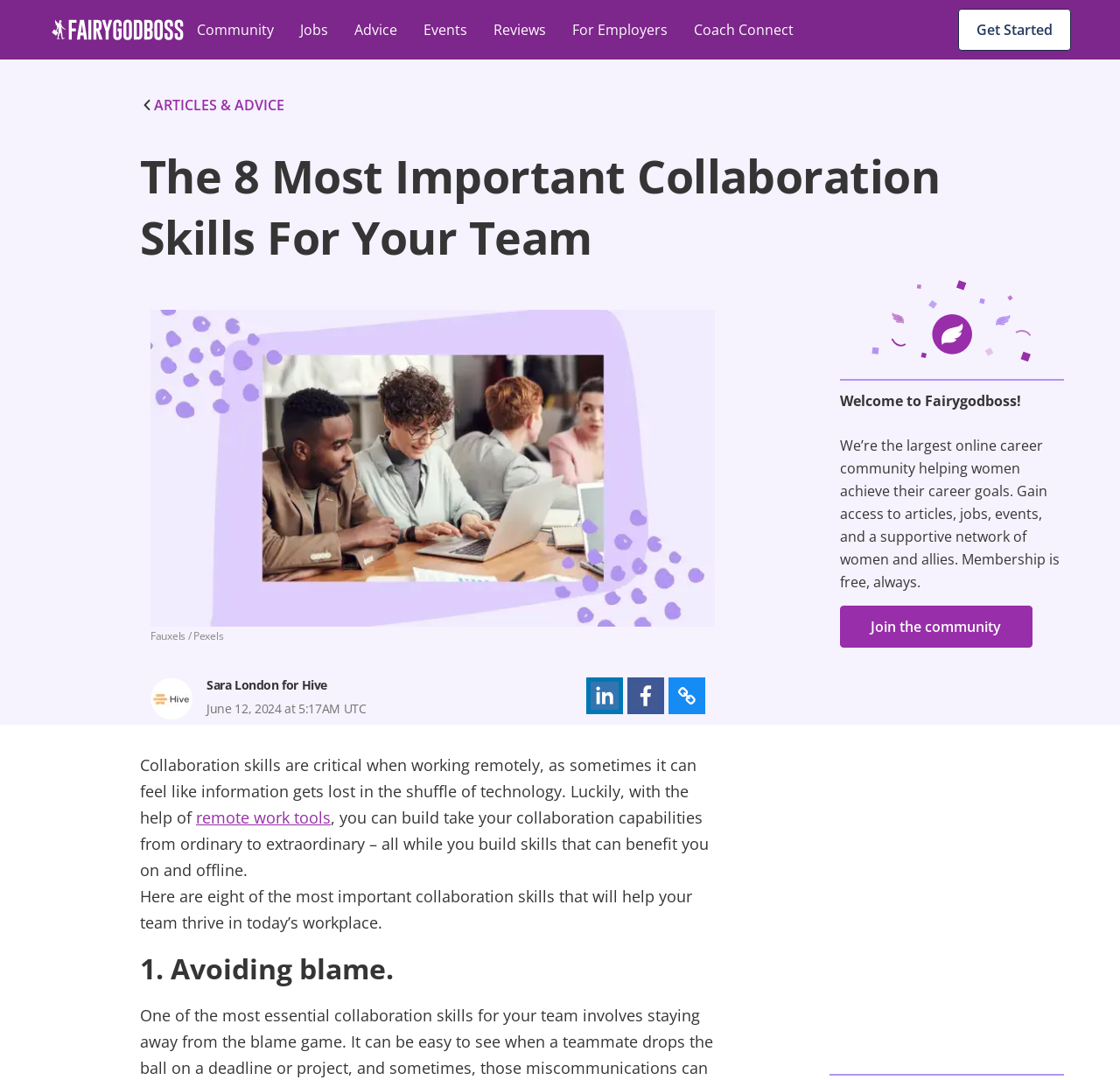Describe the webpage meticulously, covering all significant aspects.

The webpage appears to be a career development and community platform, specifically designed for women. At the top, there is a navigation menu with links to various sections, including "Home", "Community", "Jobs", "Advice", "Events", "Reviews", and "For Employers". 

Below the navigation menu, there is a prominent section with a heading "The 8 Most Important Collaboration Skills For Your Team". This section features a profile image and a brief description of the author, Sara London, along with the date of publication. 

To the right of the author's profile image, there are three buttons with icons, likely representing social media sharing options. Below the author's information, there is a large image that spans across the page. 

The main content of the webpage is divided into sections, with headings and paragraphs of text. The first section discusses the importance of collaboration skills, particularly in remote work settings. It mentions the use of remote work tools to enhance collaboration capabilities. 

The subsequent sections, numbered from 1 to 8, likely elaborate on the most important collaboration skills, with the first section titled "1. Avoiding blame". 

In the bottom right corner of the page, there is a call-to-action button "Join the community" and a brief description of the Fairygodboss platform, which is a free online career community for women.